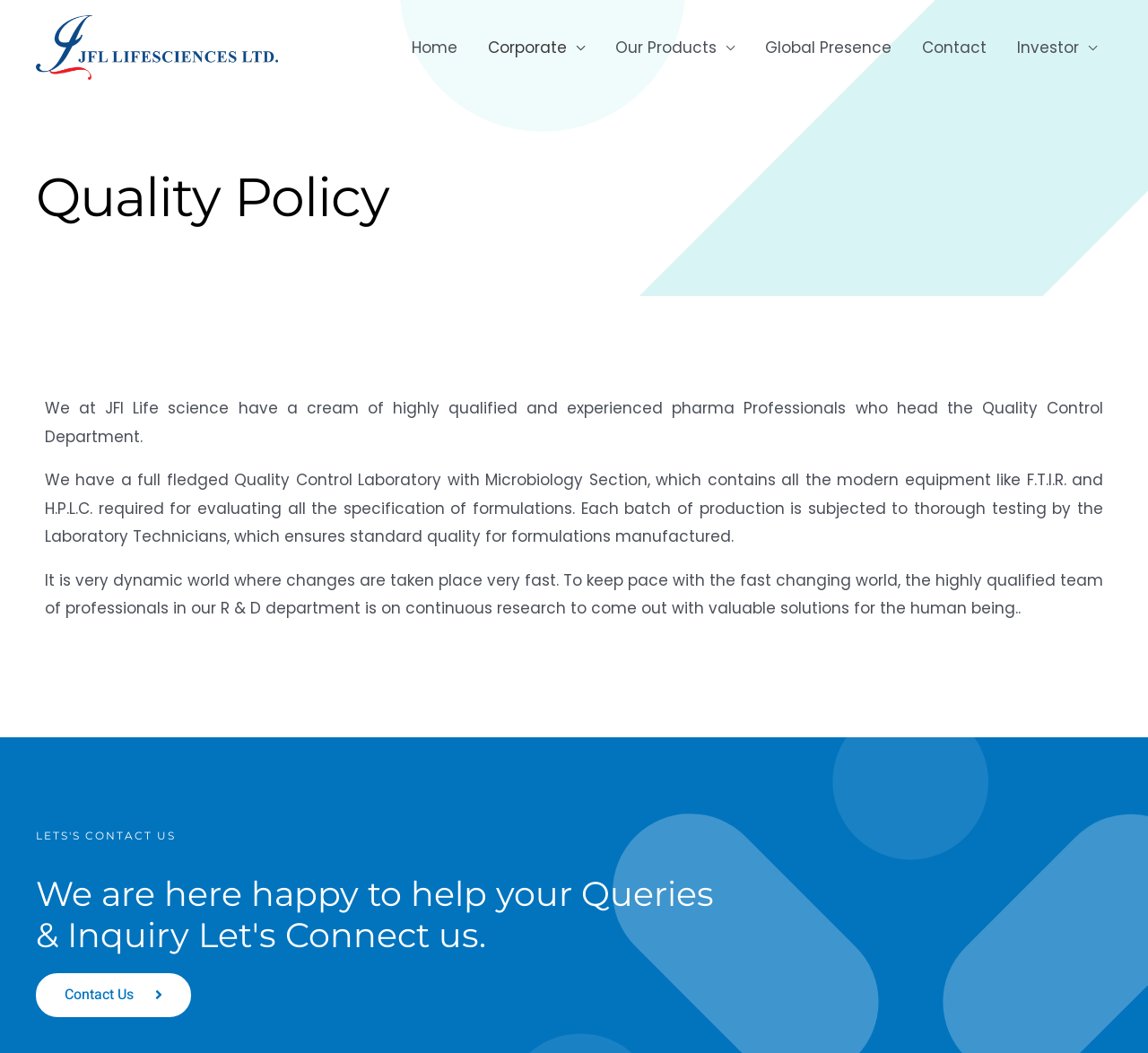Locate the UI element described by alt="JFL LIFE SCIENCES LIMITED" and provide its bounding box coordinates. Use the format (top-left x, top-left y, bottom-right x, bottom-right y) with all values as floating point numbers between 0 and 1.

[0.031, 0.034, 0.242, 0.054]